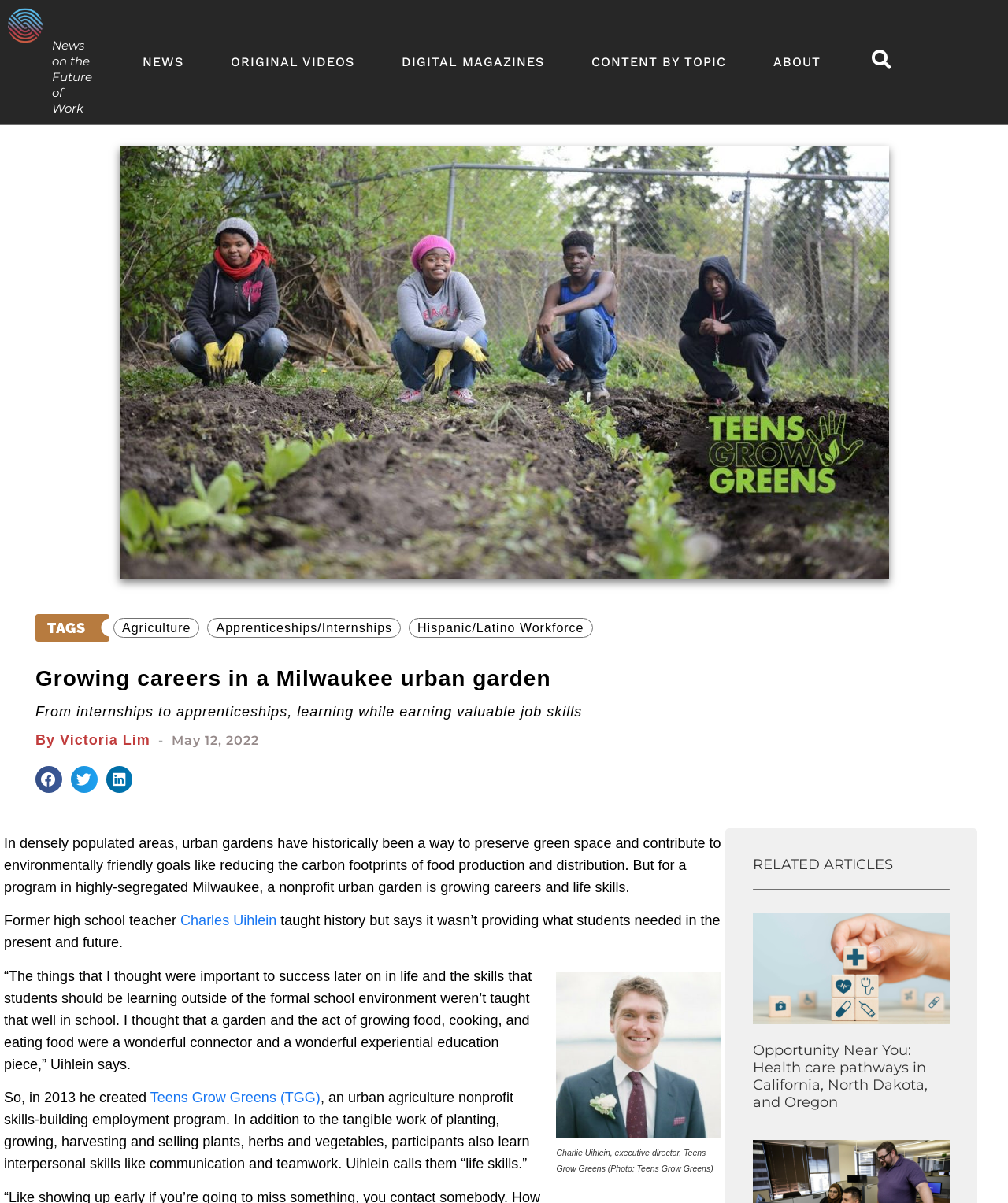Highlight the bounding box coordinates of the element that should be clicked to carry out the following instruction: "Learn more about Teens Grow Greens". The coordinates must be given as four float numbers ranging from 0 to 1, i.e., [left, top, right, bottom].

[0.149, 0.906, 0.318, 0.919]